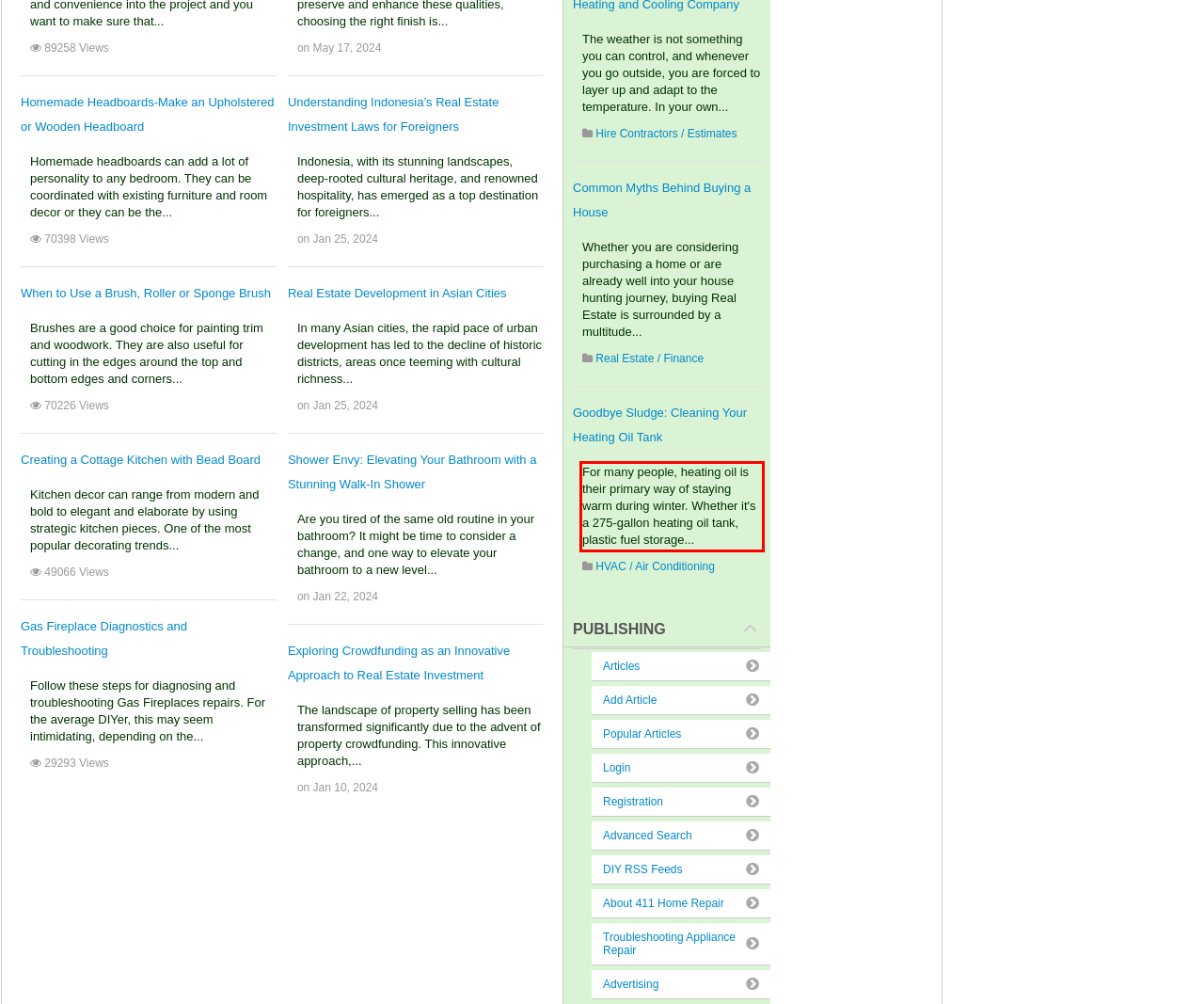Using the provided screenshot of a webpage, recognize the text inside the red rectangle bounding box by performing OCR.

For many people, heating oil is their primary way of staying warm during winter. Whether it's a 275-gallon heating oil tank, plastic fuel storage...